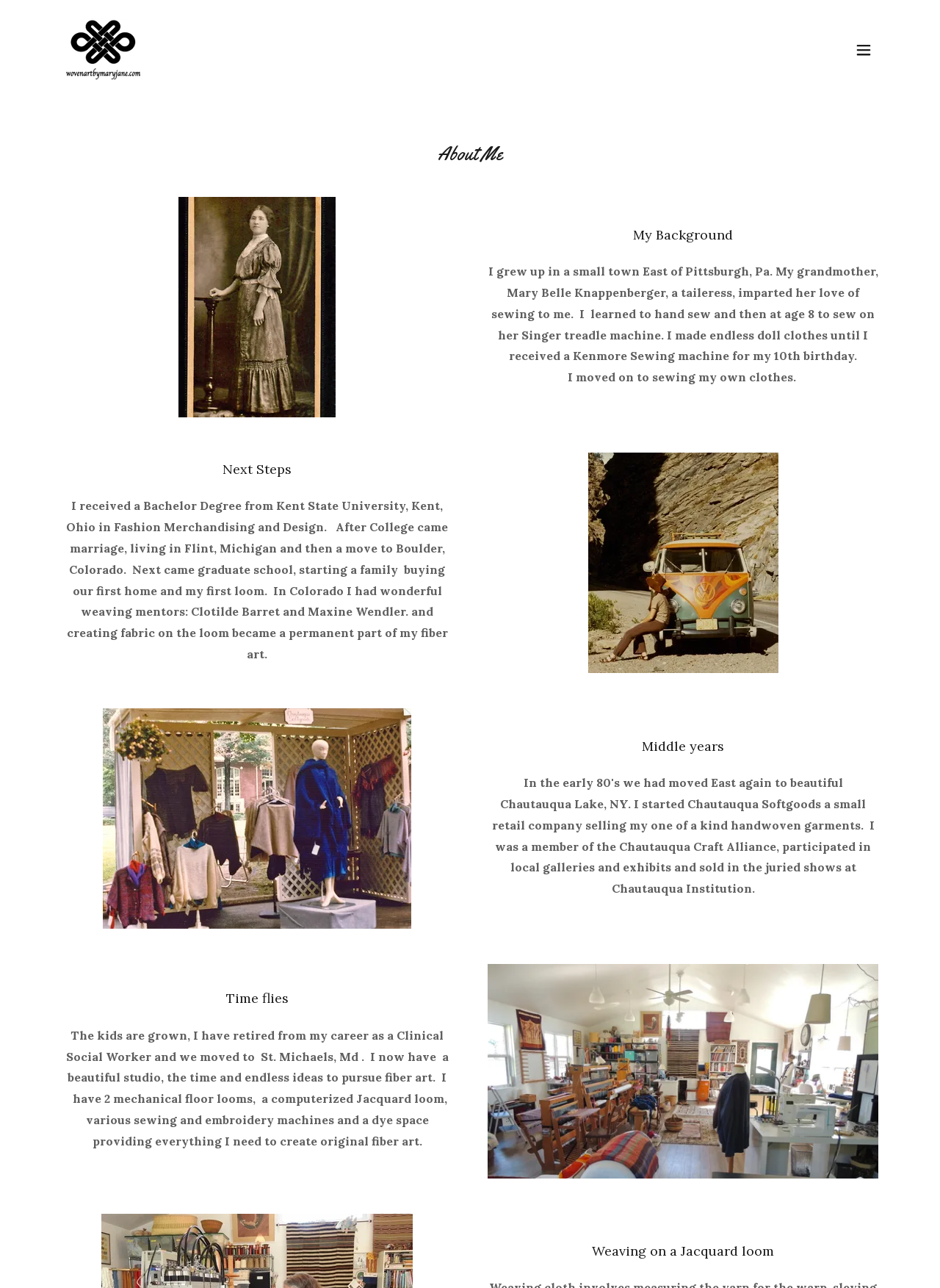What type of machine did the artist receive for her 10th birthday?
Provide a detailed and extensive answer to the question.

I found this information by reading the text under the heading 'My Background', which mentions that the artist received a Kenmore Sewing machine for her 10th birthday.